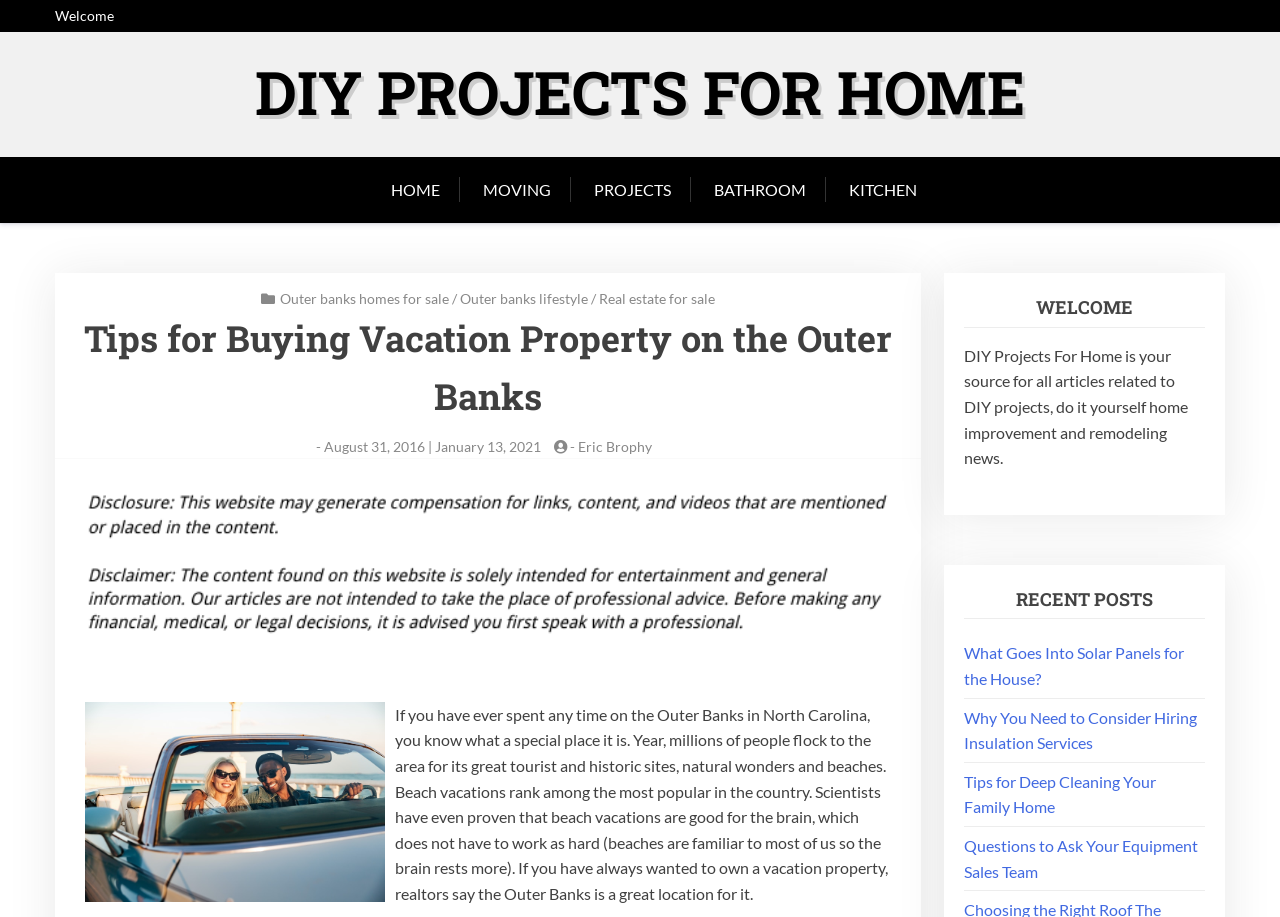Identify the bounding box coordinates for the region of the element that should be clicked to carry out the instruction: "Visit HOME page". The bounding box coordinates should be four float numbers between 0 and 1, i.e., [left, top, right, bottom].

[0.305, 0.172, 0.359, 0.243]